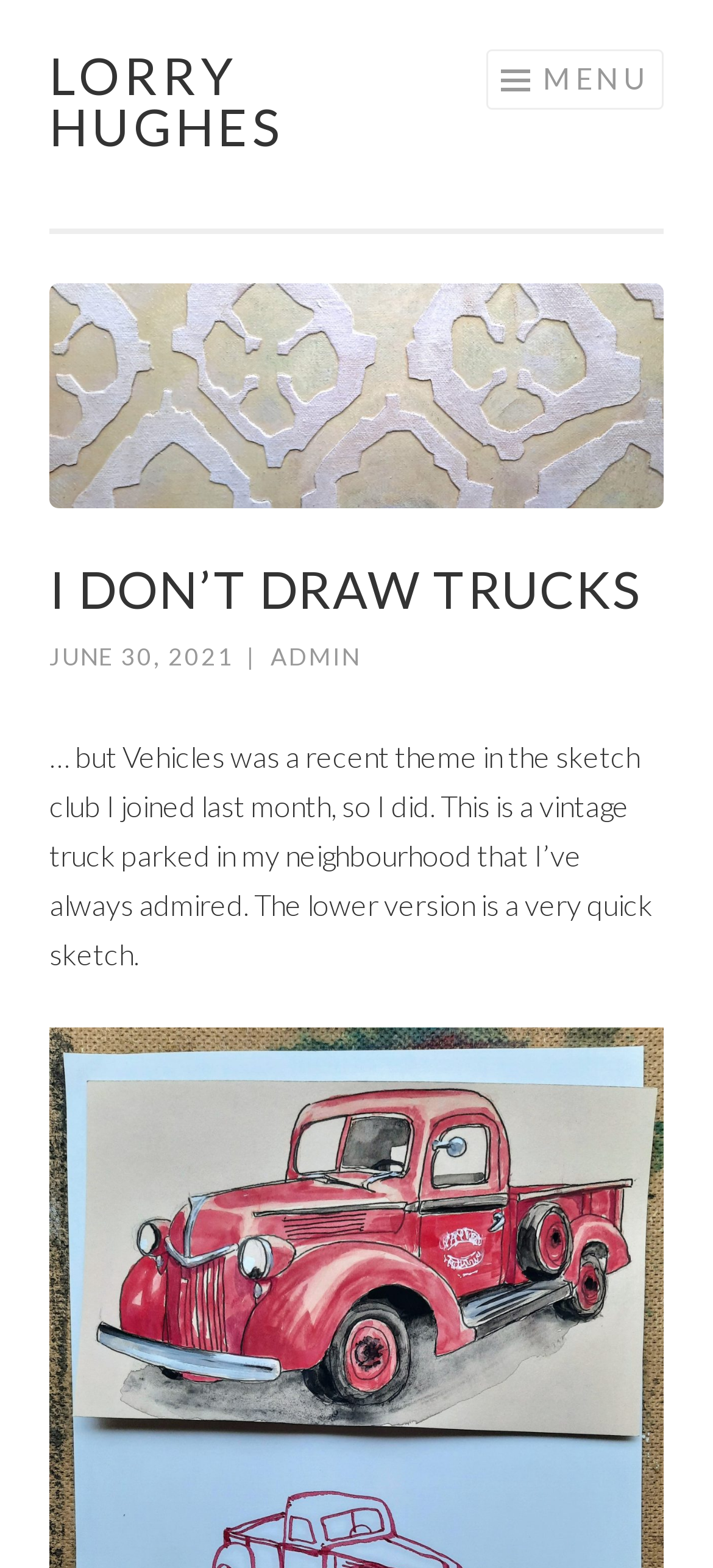What is the subject of the sketch?
Please answer the question with as much detail and depth as you can.

The subject of the sketch can be inferred from the text 'This is a vintage truck parked in my neighbourhood that I’ve always admired.' which is a child of the link element with coordinates [0.069, 0.181, 0.931, 0.324]. This text describes the subject of the sketch.